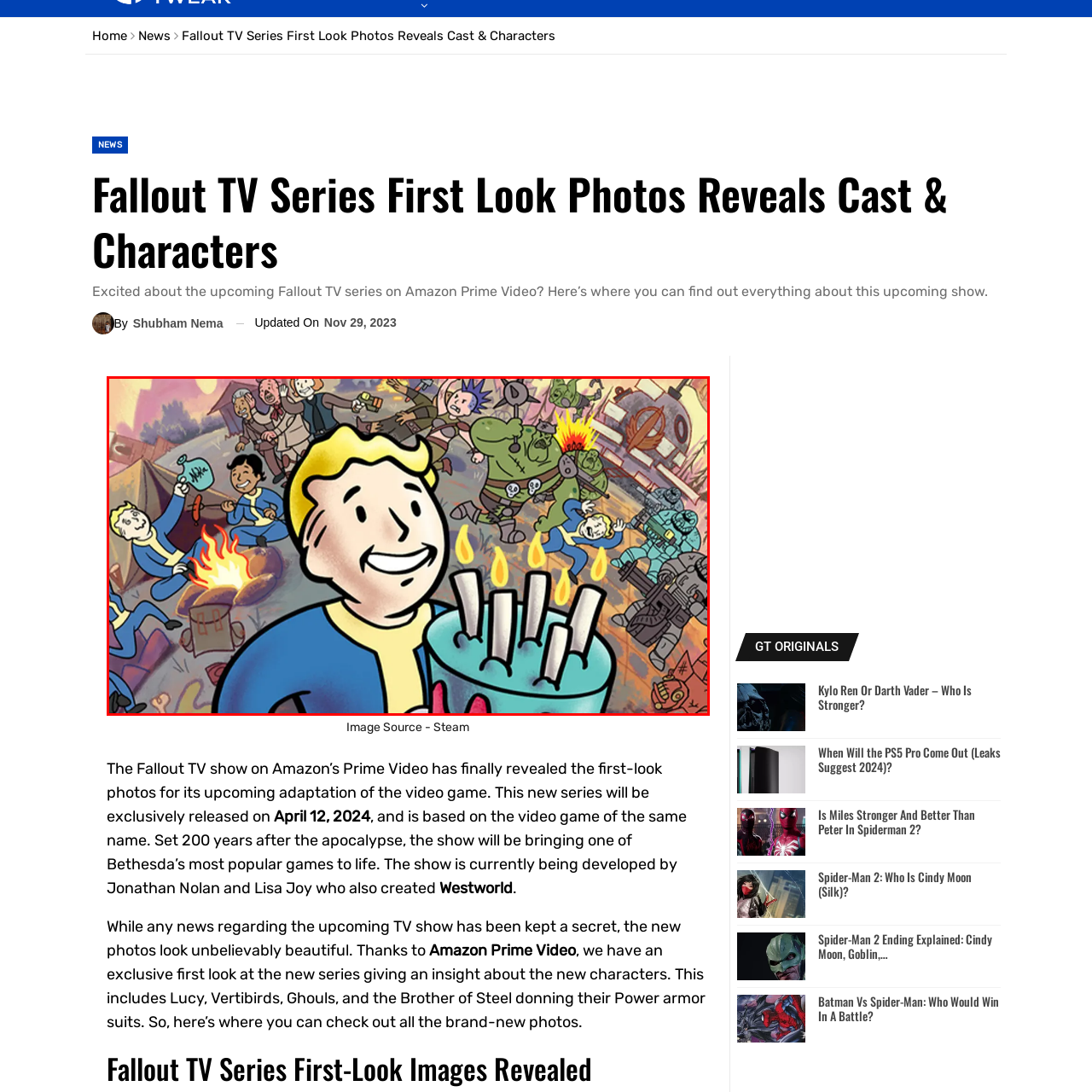Focus on the picture inside the red-framed area and provide a one-word or short phrase response to the following question:
When is the Fallout TV series premiering?

April 12, 2024